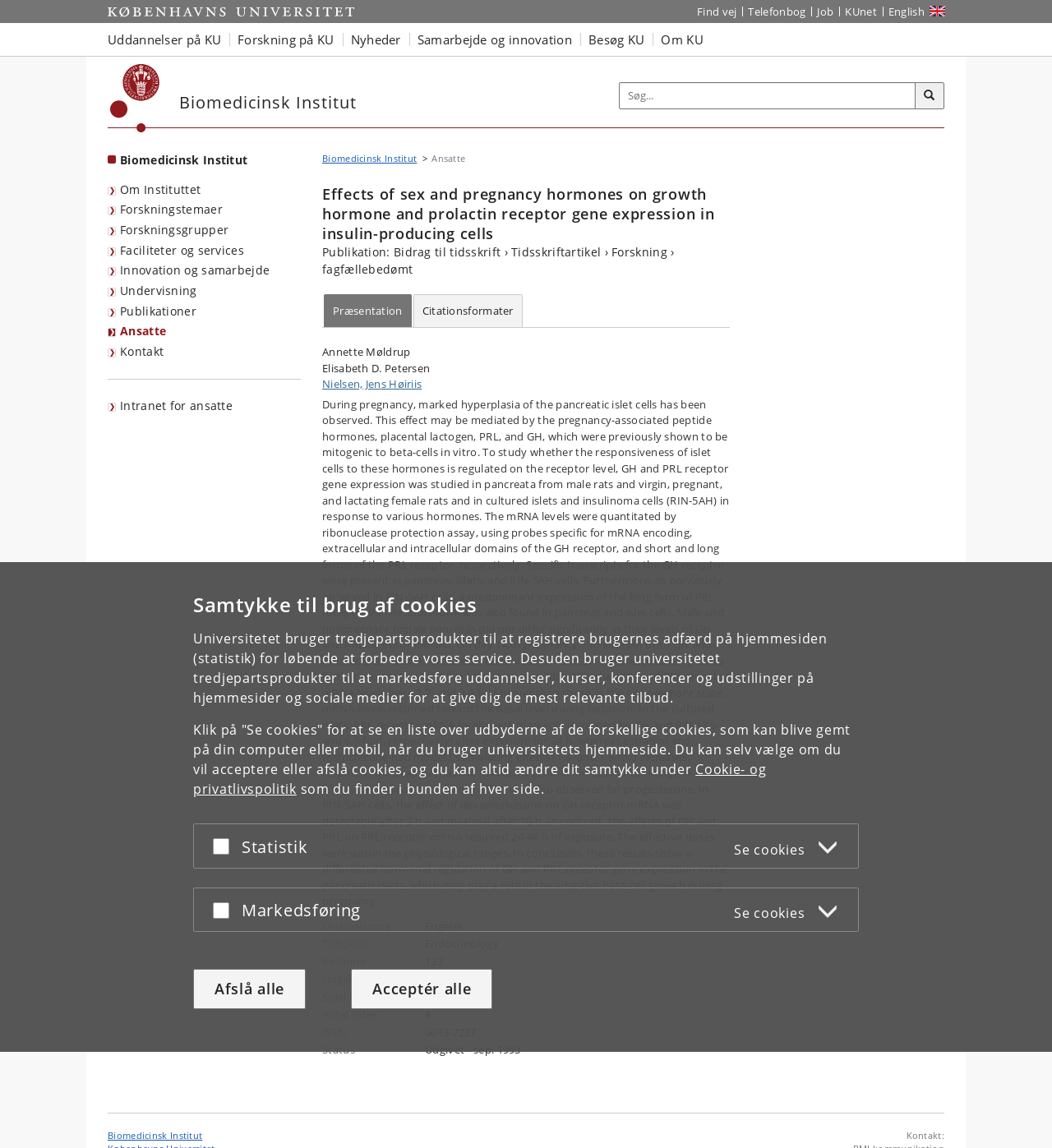Please provide a comprehensive response to the question based on the details in the image: What is the purpose of the cookie popup?

The cookie popup is displayed to inform users about the use of cookies on the website and to allow them to accept or decline the use of cookies for statistical purposes and marketing.